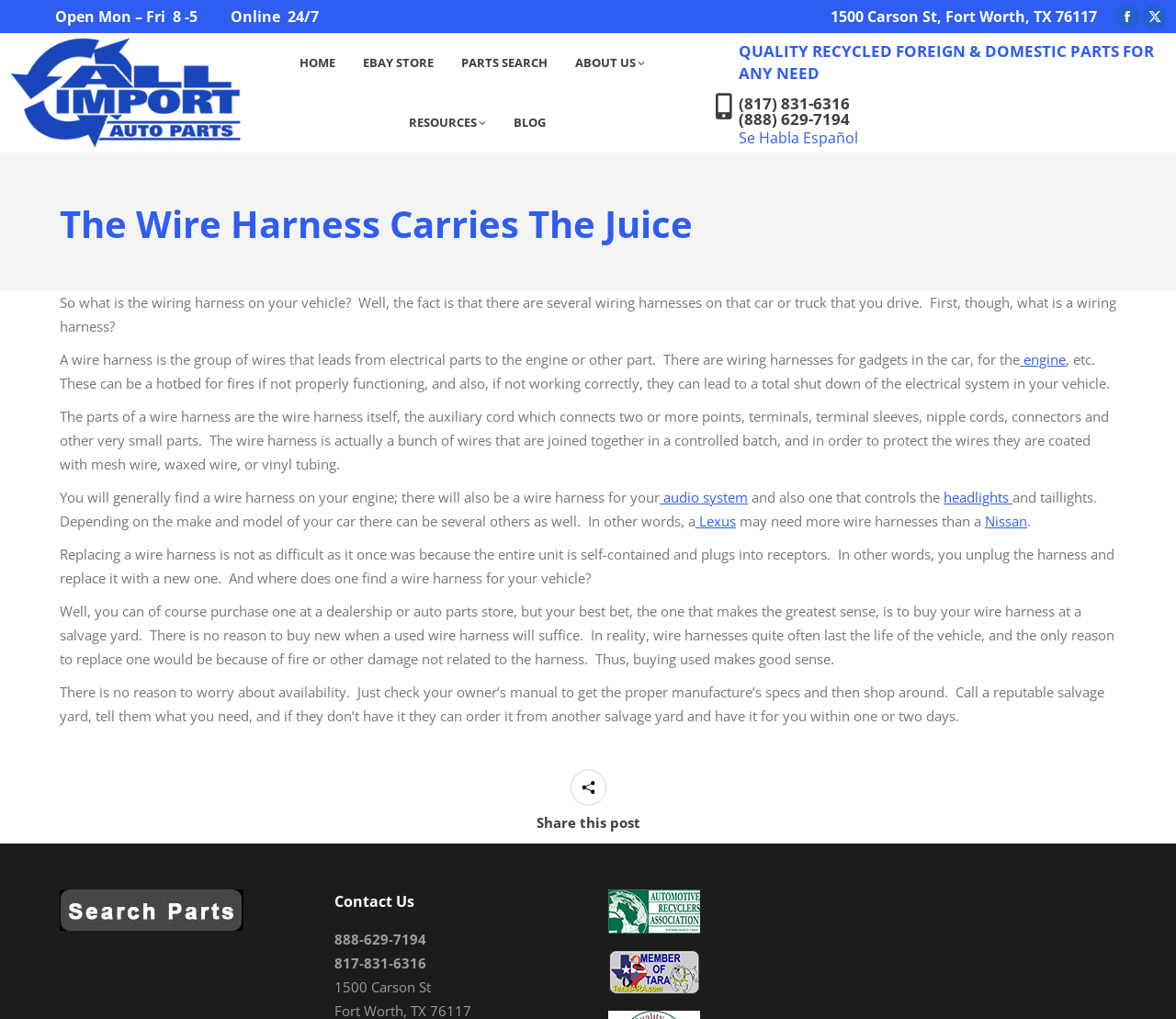Please identify the bounding box coordinates of the element that needs to be clicked to execute the following command: "Read the blog". Provide the bounding box using four float numbers between 0 and 1, formatted as [left, top, right, bottom].

[0.429, 0.107, 0.471, 0.133]